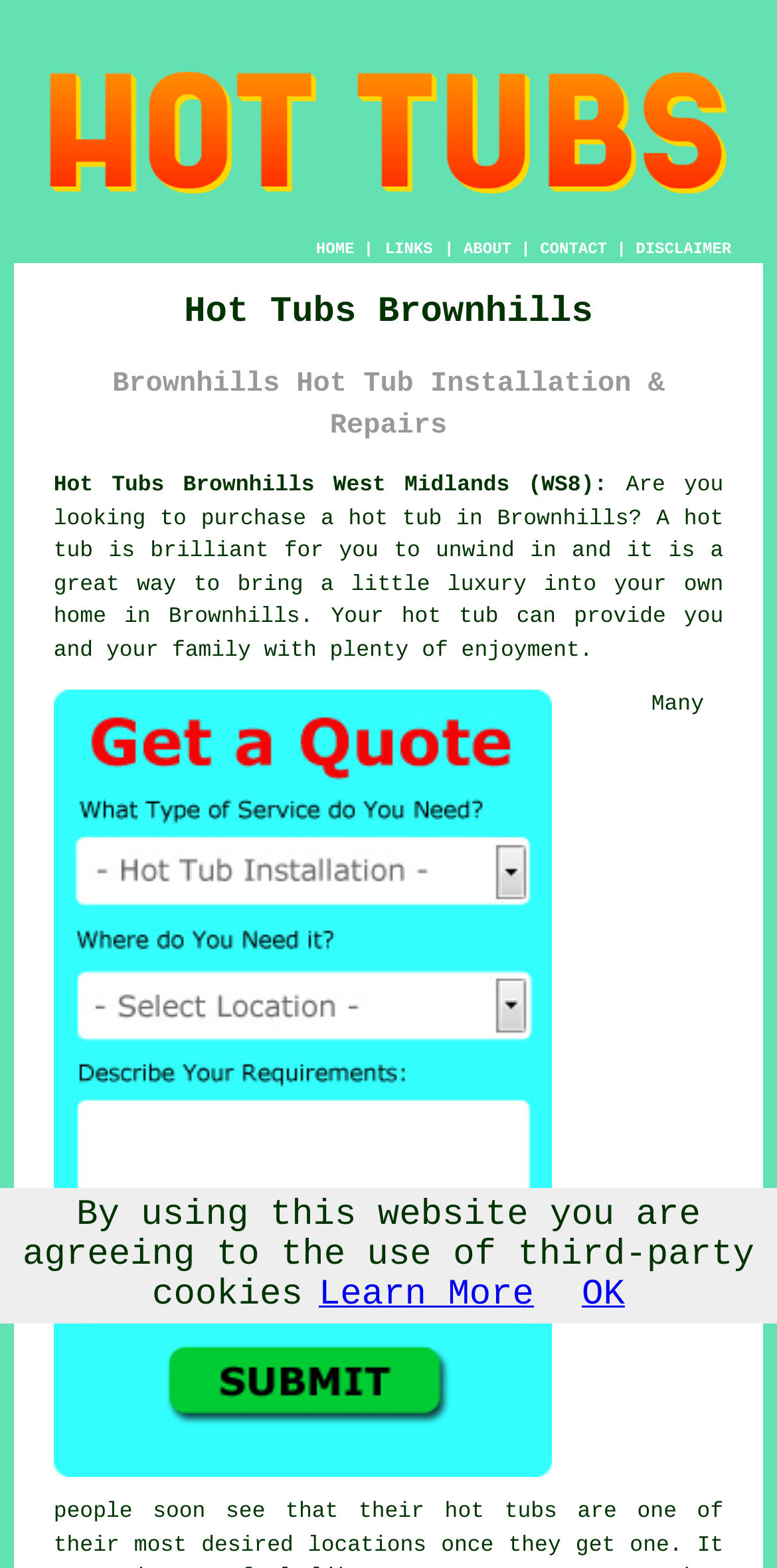Determine the bounding box coordinates of the UI element described below. Use the format (top-left x, top-left y, bottom-right x, bottom-right y) with floating point numbers between 0 and 1: hot tubs

[0.572, 0.957, 0.717, 0.973]